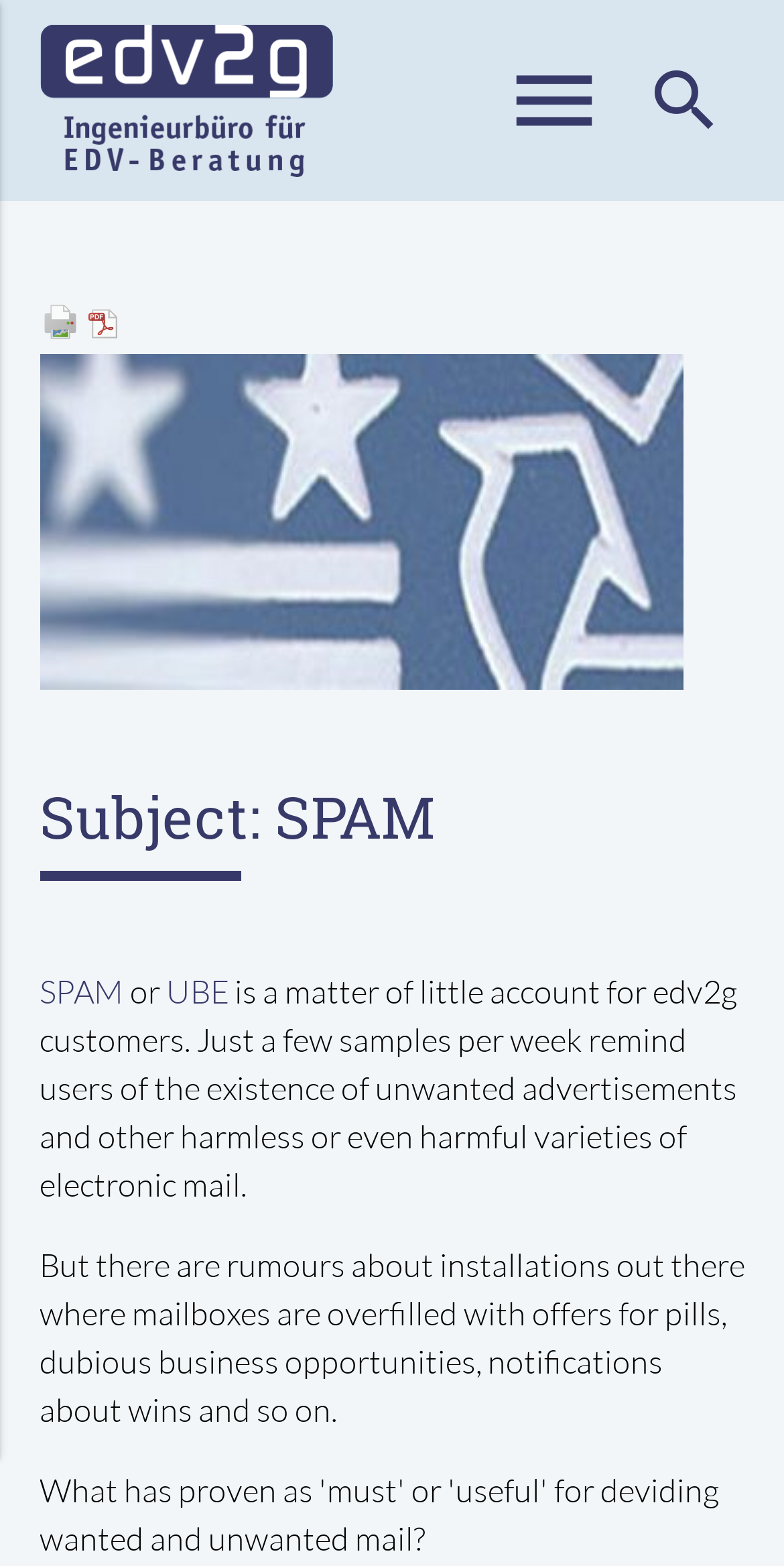Write a detailed summary of the webpage, including text, images, and layout.

The webpage is about a demo page for the Mate Theme for the Contao content management system, showcasing examples of user modules such as login and registration.

At the top left of the page, there is a logo figure with a link, and next to it, a "menu" link. On the top right, there is a "search" link with an emphasis, accompanied by a search box and a "SEARCH" button.

Below the search box, there are two links, "Print this page" and "Save article as PDF", positioned side by side. Underneath these links, there is a large figure with an image of "edv2g ANTISPAM".

The main content of the page starts with a heading "Subject: SPAM", followed by a link "SPAM" and a static text "or". Next to it, there is another link "UBE". The text then continues, describing how SPAM is a matter of little account for edv2g customers, with only a few samples per week reminding users of unwanted advertisements and other electronic mail.

The text further explains that there are rumors about installations where mailboxes are overfilled with offers for pills, dubious business opportunities, and notifications about wins. At the bottom right of the page, there is an "arrow_upward" link.